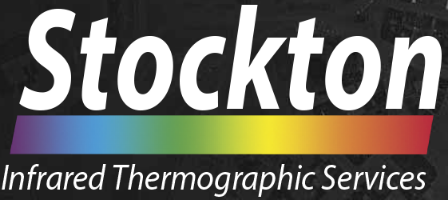Answer the following query concisely with a single word or phrase:
What does the gradient stripe symbolize?

Innovation and technology